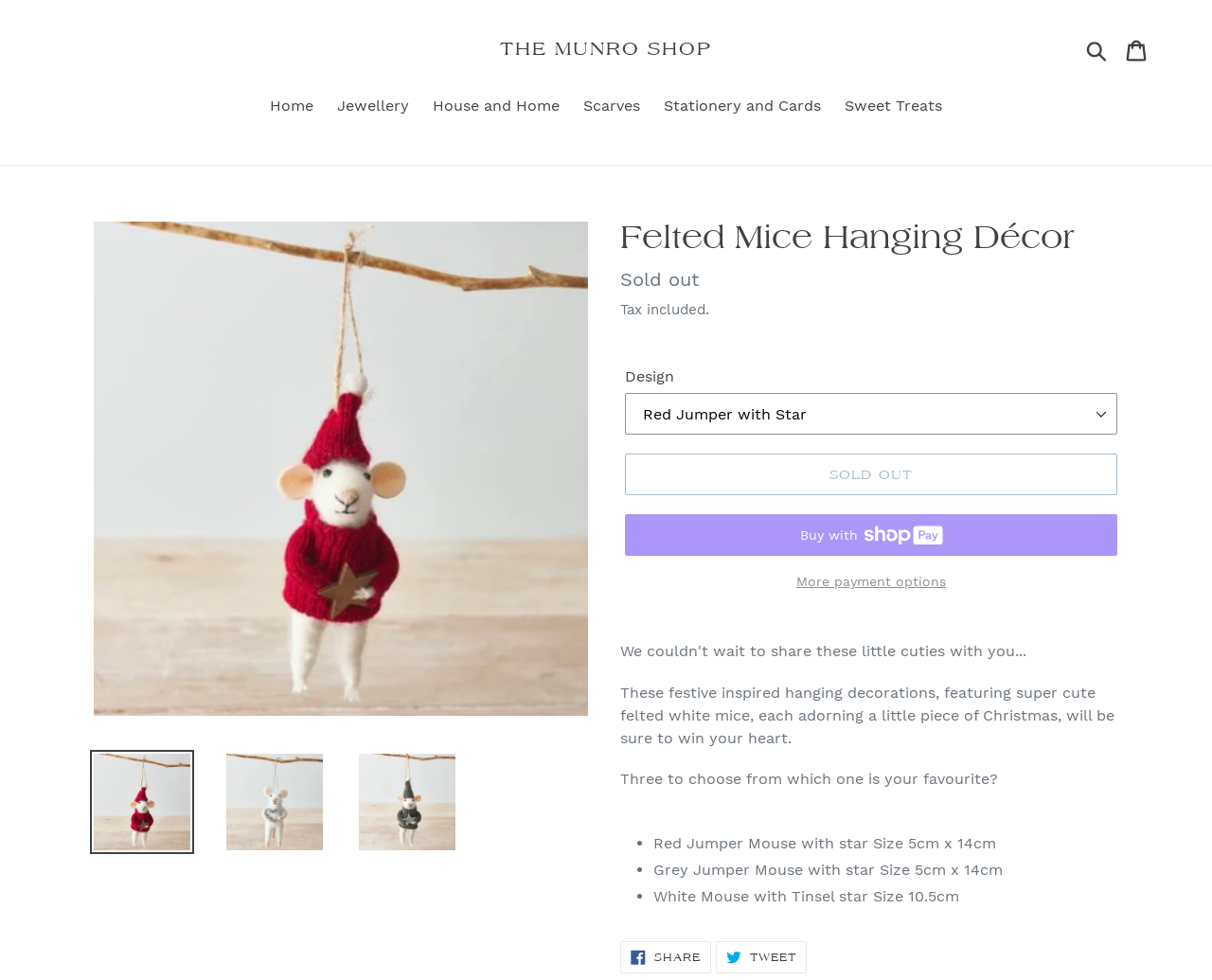Using the format (top-left x, top-left y, bottom-right x, bottom-right y), provide the bounding box coordinates for the described UI element. All values should be floating point numbers between 0 and 1: House and Home

[0.349, 0.096, 0.47, 0.122]